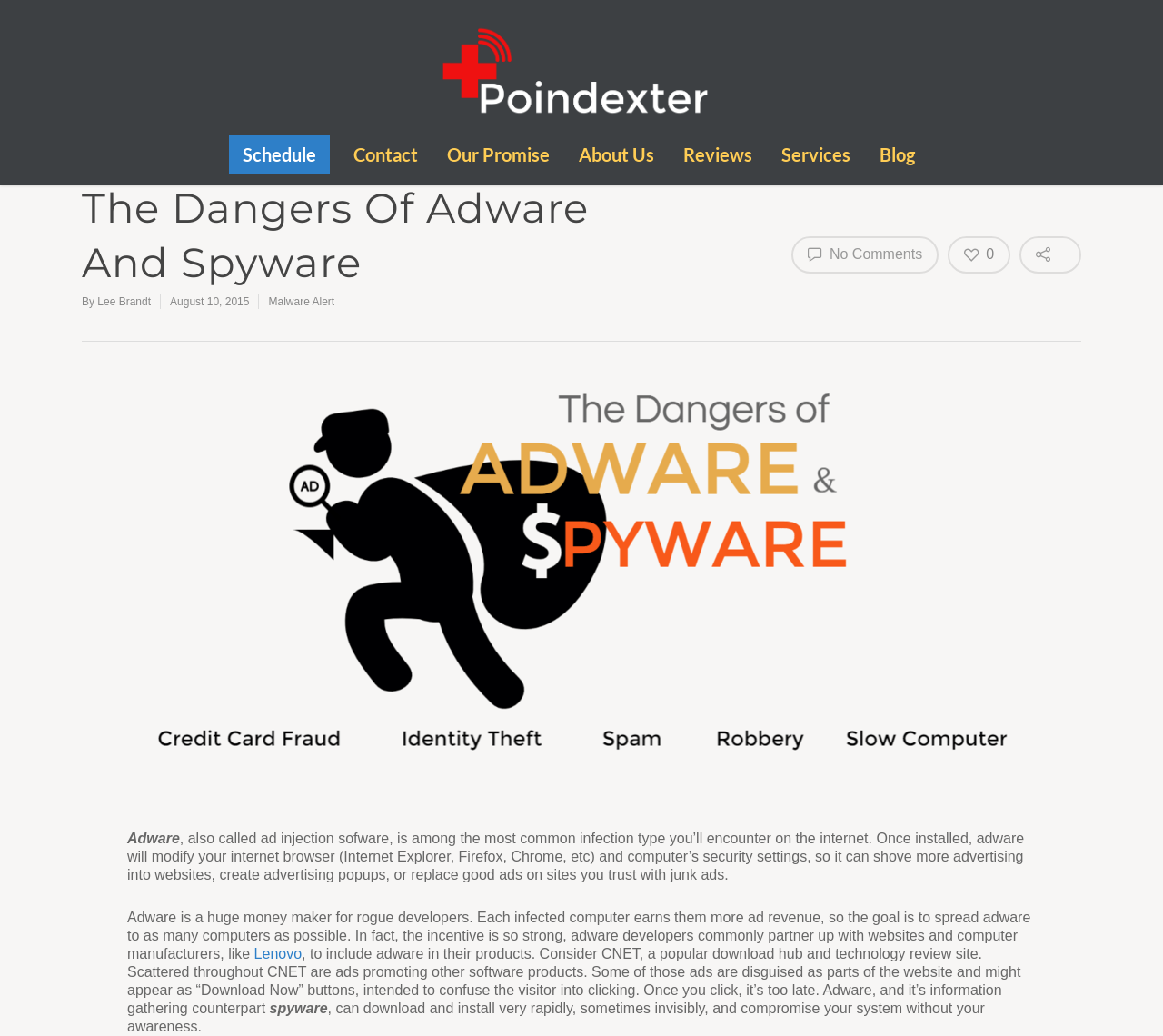Determine the bounding box of the UI component based on this description: "Baltimore’s Best". The bounding box coordinates should be four float values between 0 and 1, i.e., [left, top, right, bottom].

[0.07, 0.852, 0.491, 0.869]